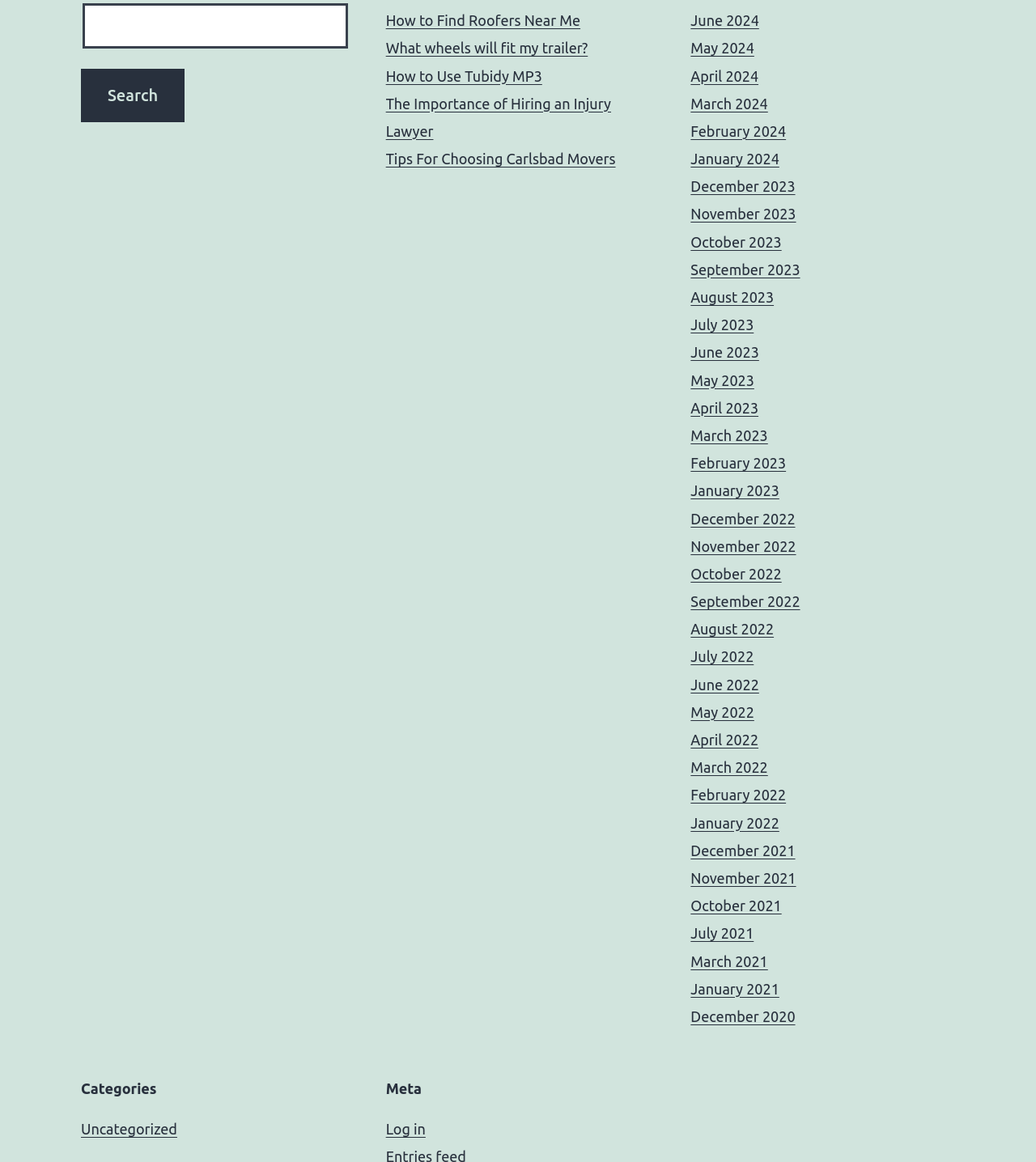Pinpoint the bounding box coordinates of the clickable area needed to execute the instruction: "View archives for June 2024". The coordinates should be specified as four float numbers between 0 and 1, i.e., [left, top, right, bottom].

[0.667, 0.011, 0.733, 0.024]